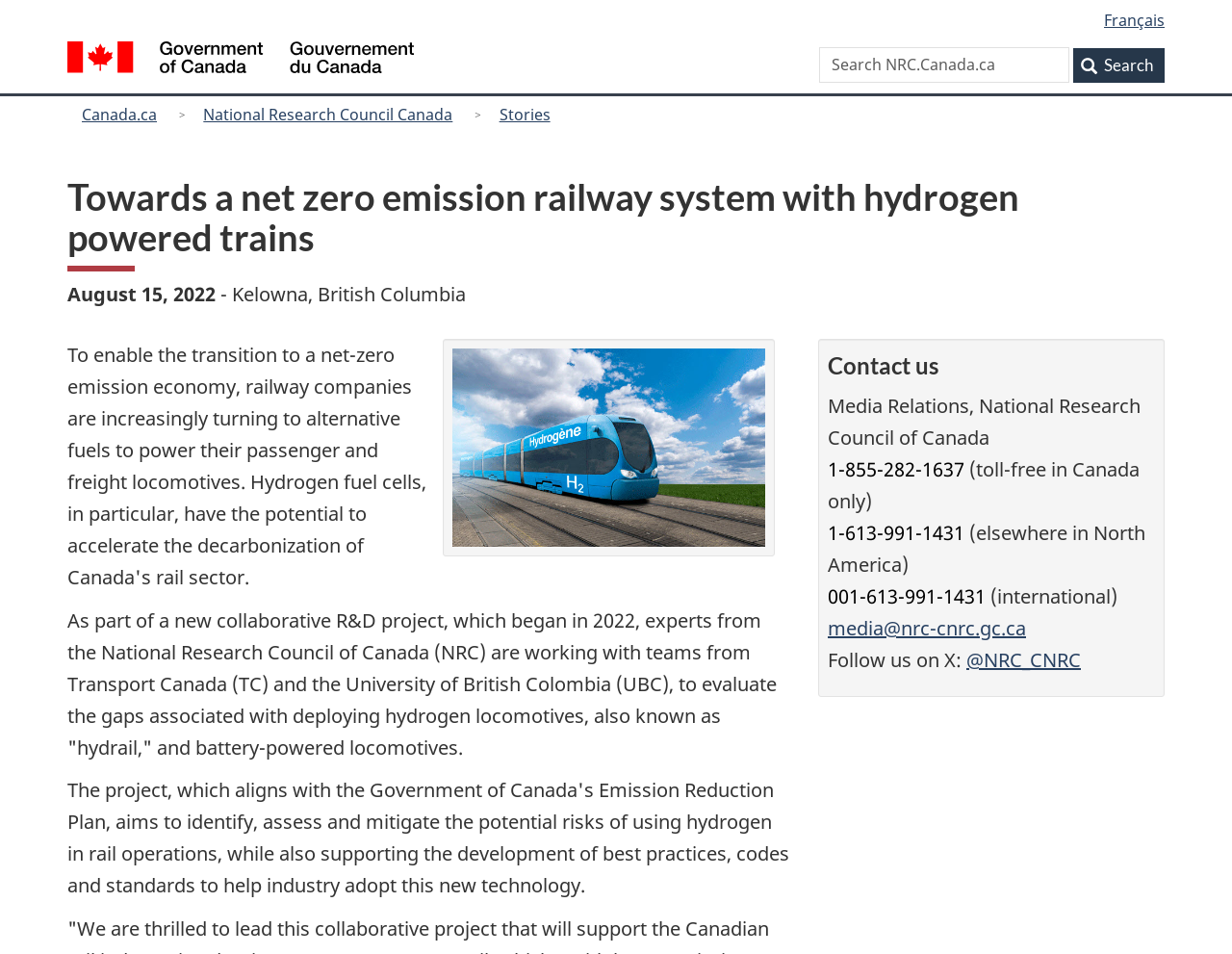Could you determine the bounding box coordinates of the clickable element to complete the instruction: "Go to National Research Council Canada homepage"? Provide the coordinates as four float numbers between 0 and 1, i.e., [left, top, right, bottom].

[0.157, 0.104, 0.375, 0.137]